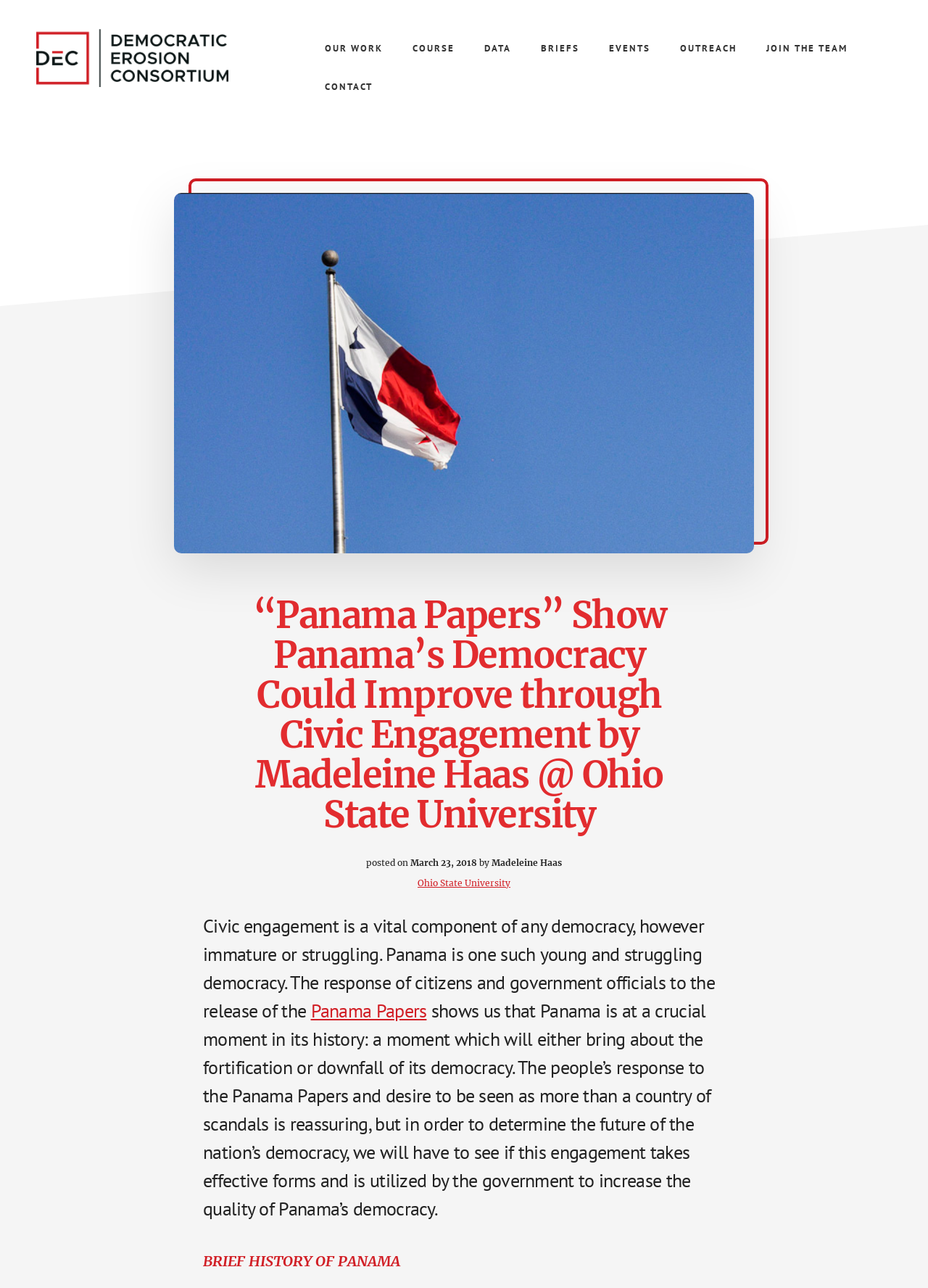What is the topic of the article?
Carefully examine the image and provide a detailed answer to the question.

I found the answer by looking at the heading element '“Panama Papers” Show Panama’s Democracy Could Improve through Civic Engagement by Madeleine Haas @ Ohio State University' which is a prominent element on the page, indicating that the topic of the article is related to the Panama Papers.